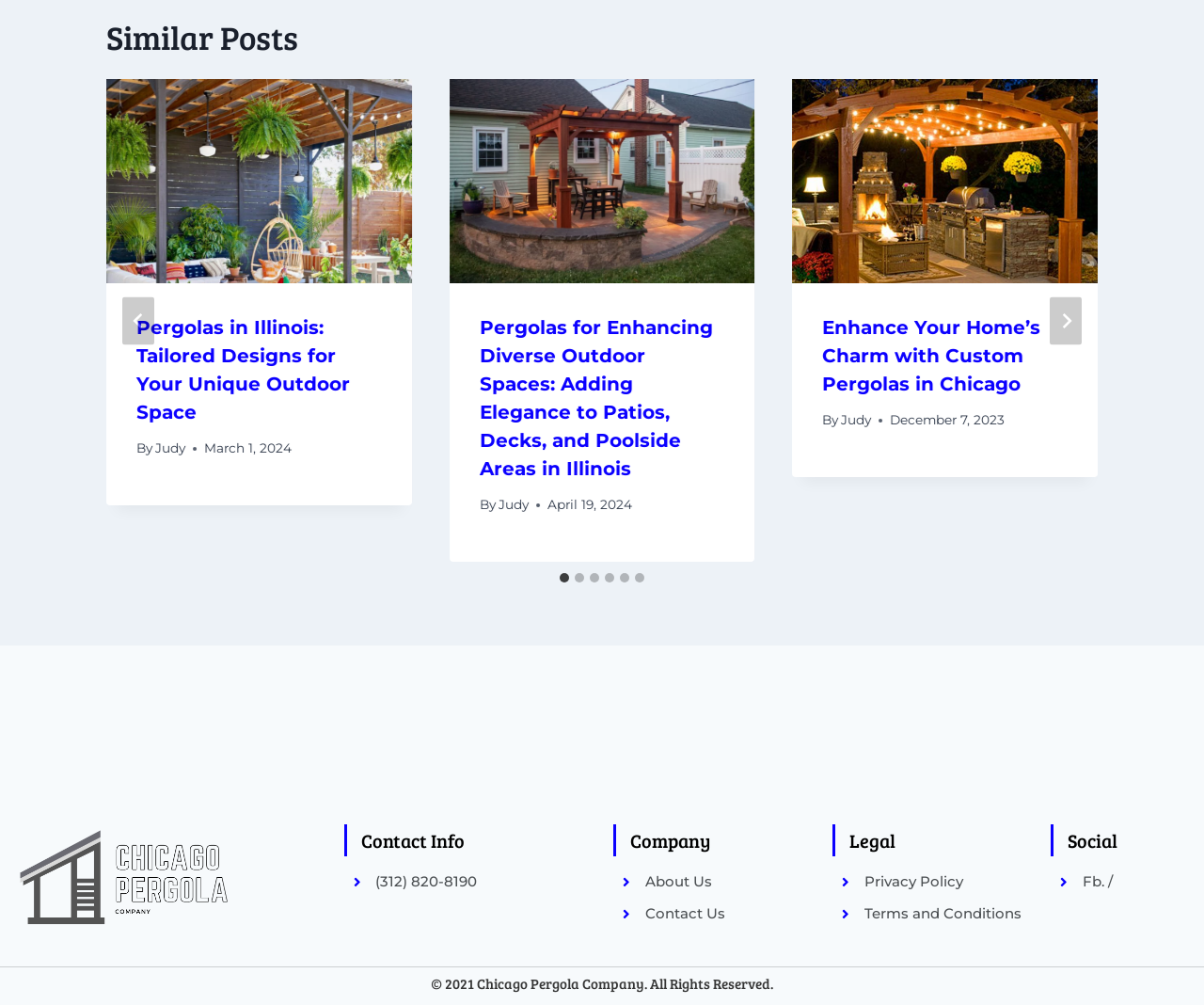What is the phone number?
Refer to the image and give a detailed answer to the query.

The phone number can be found in the contact info section, which is located at the bottom of the webpage.